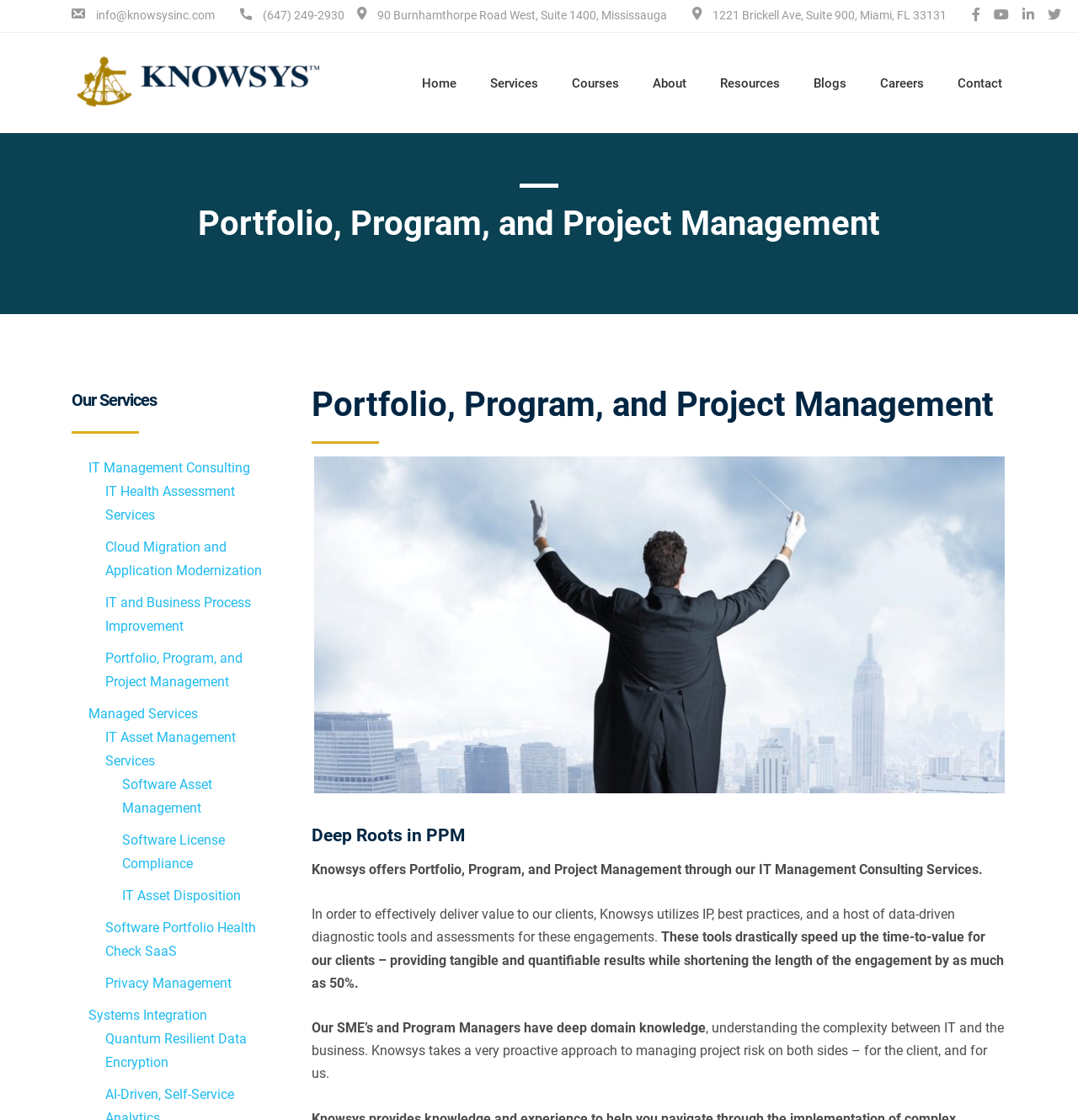Identify the bounding box coordinates necessary to click and complete the given instruction: "Click the Home link".

[0.376, 0.064, 0.439, 0.085]